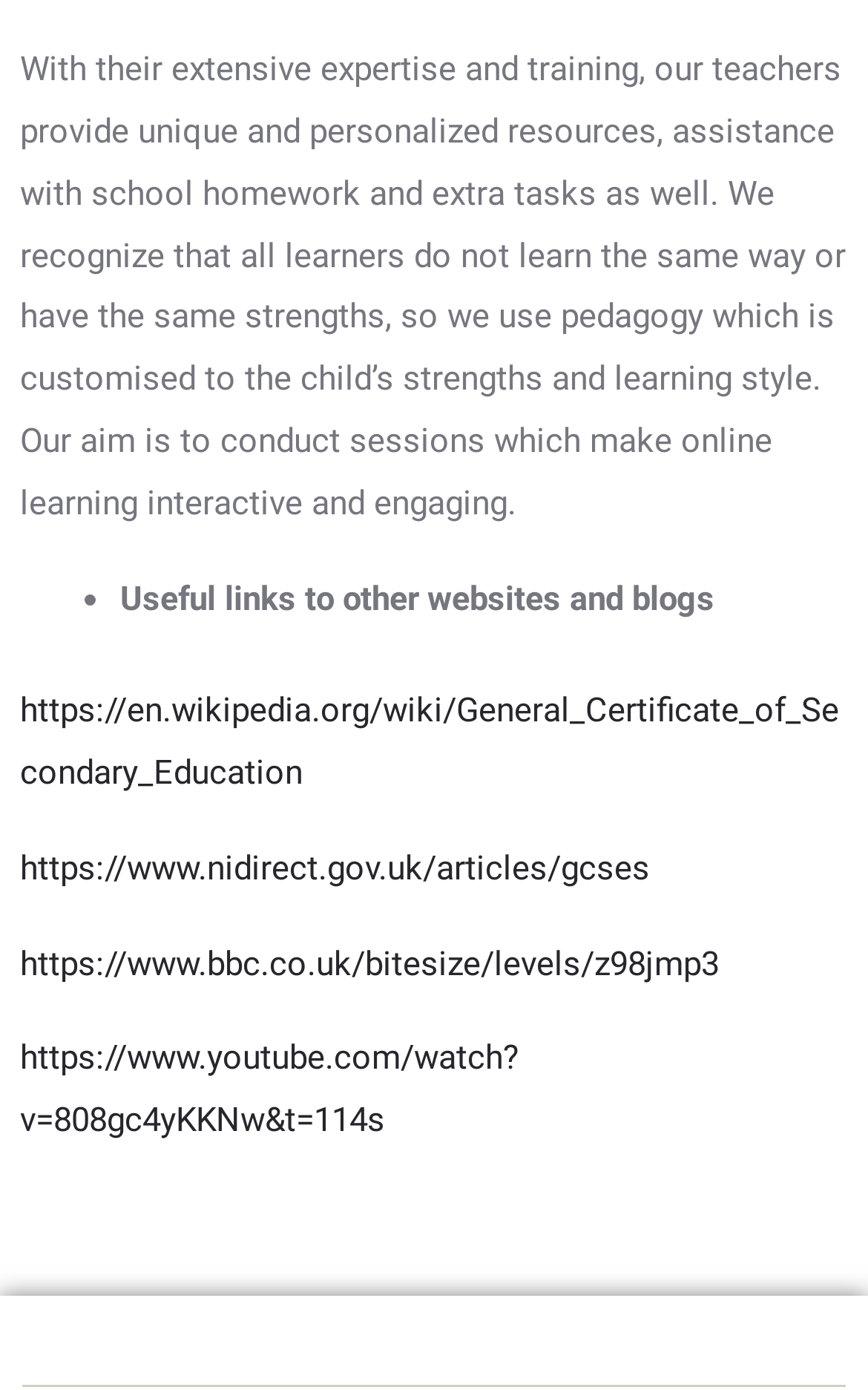Provide a brief response to the question using a single word or phrase: 
What is the purpose of the pedagogy used?

to cater to individual strengths